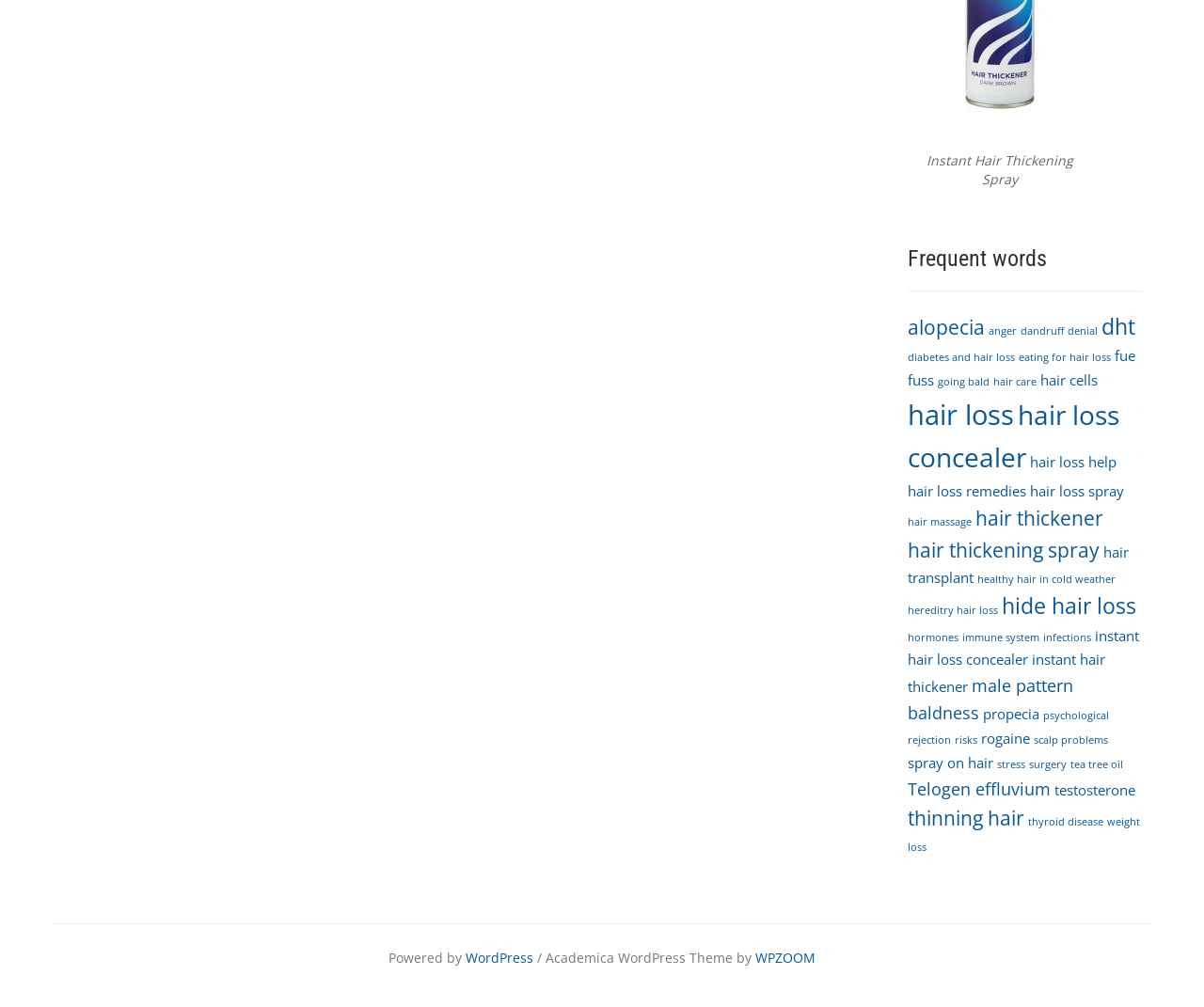Can you determine the bounding box coordinates of the area that needs to be clicked to fulfill the following instruction: "Learn about 'hair transplant'"?

[0.754, 0.538, 0.938, 0.582]